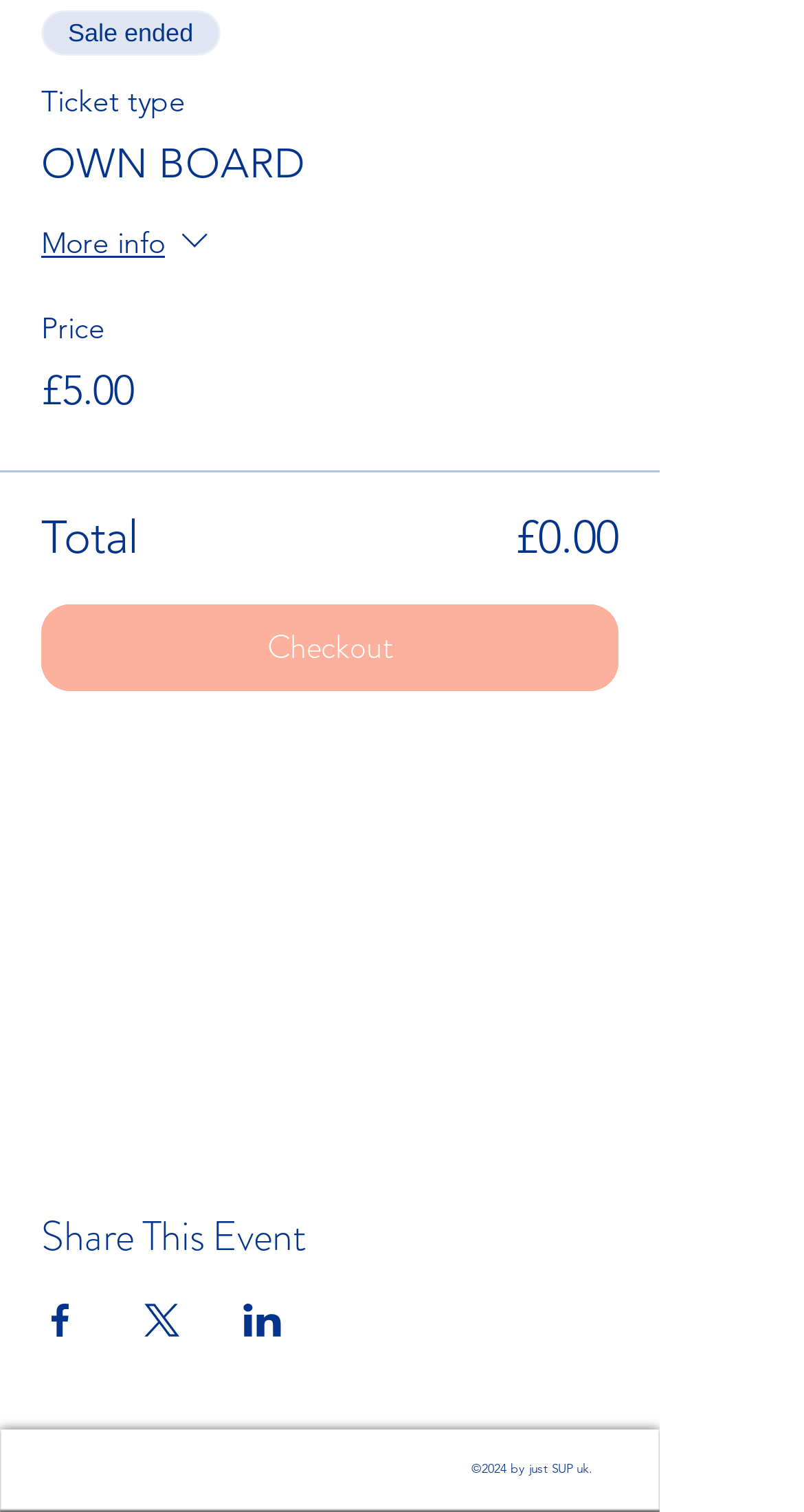Find the bounding box coordinates of the element you need to click on to perform this action: 'Go to Instagram'. The coordinates should be represented by four float values between 0 and 1, in the format [left, top, right, bottom].

[0.308, 0.959, 0.359, 0.987]